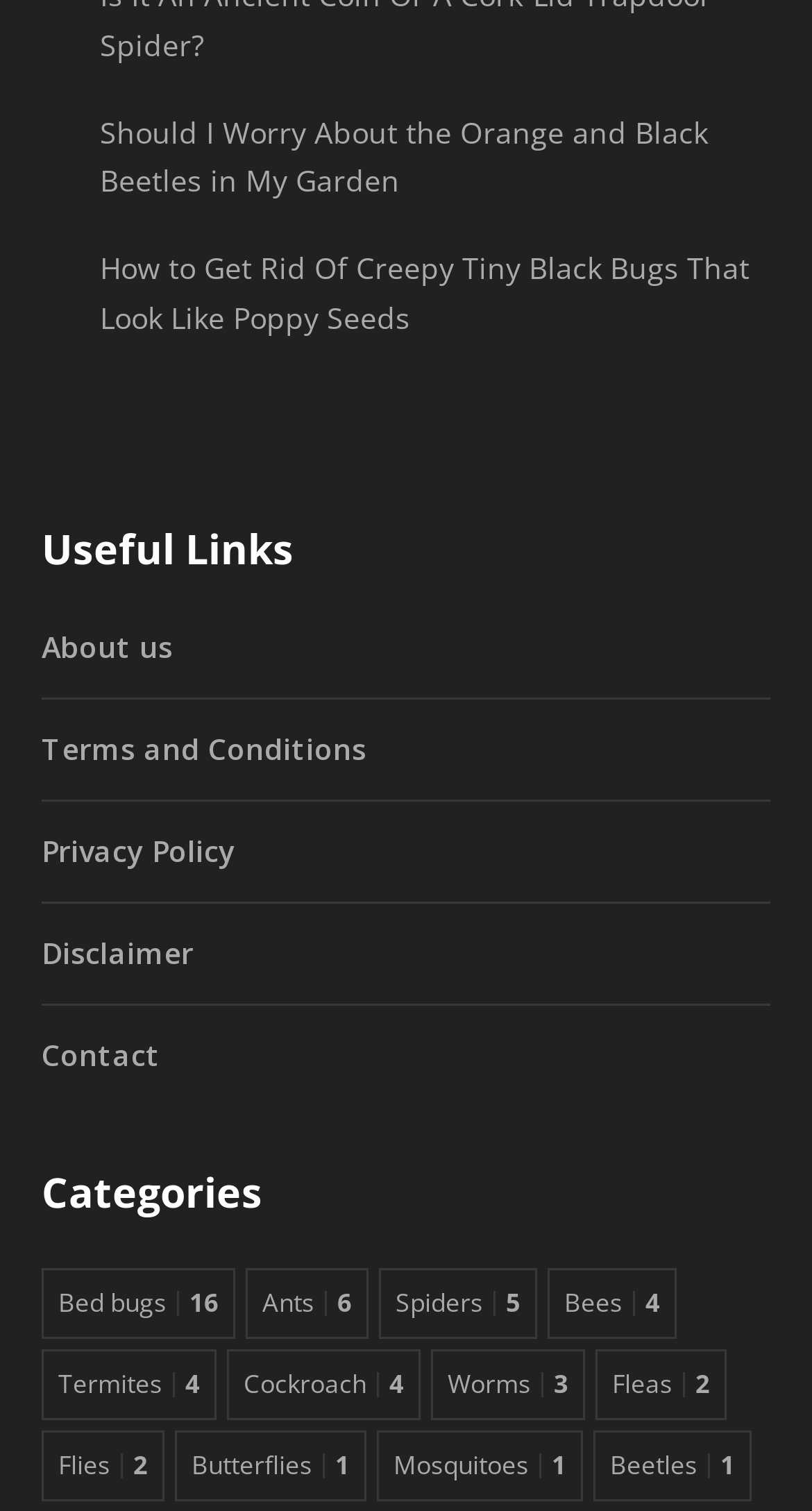Show the bounding box coordinates of the element that should be clicked to complete the task: "Learn about getting rid of tiny black bugs".

[0.123, 0.165, 0.923, 0.224]